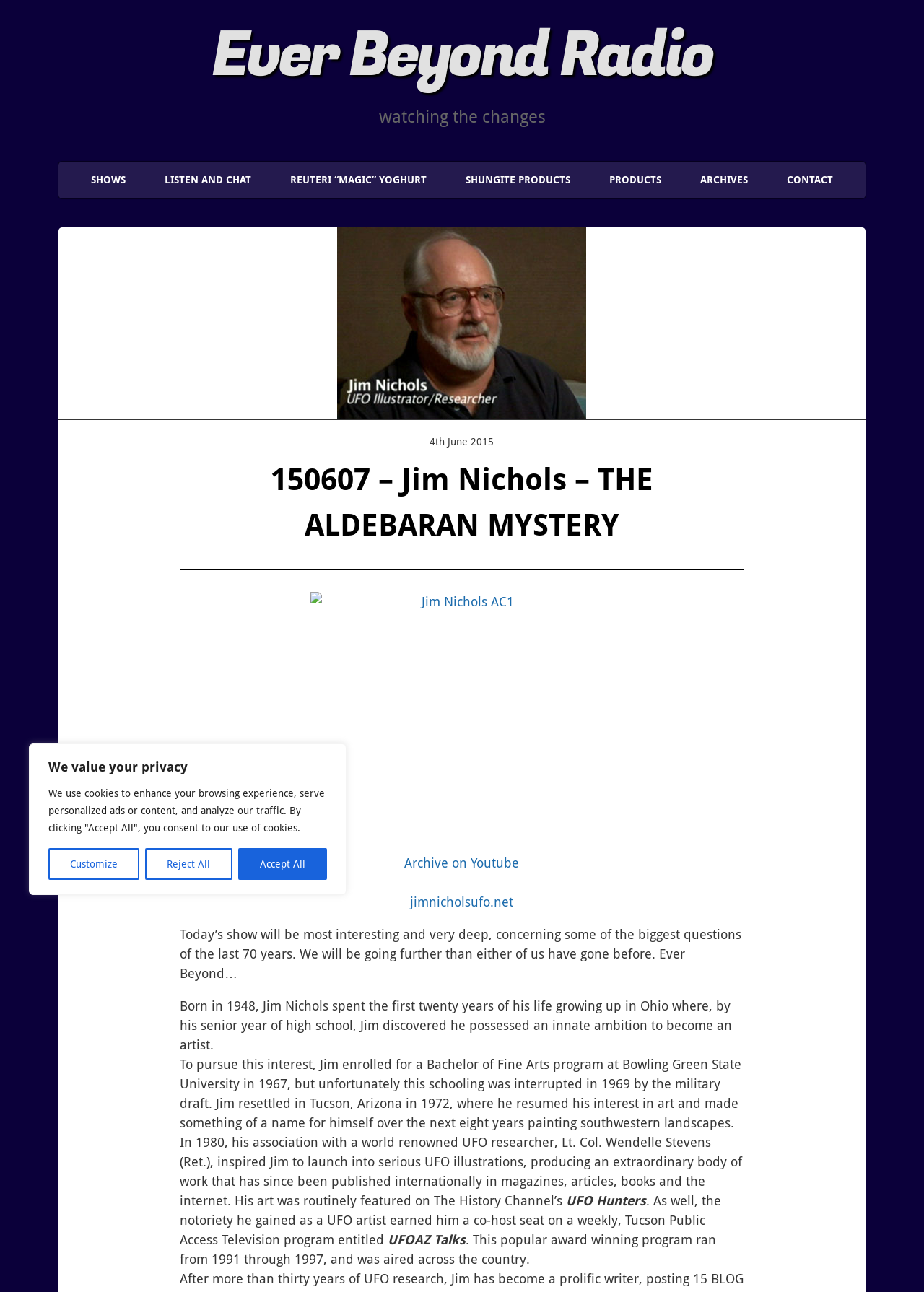Determine the bounding box for the described HTML element: "Shungite Products". Ensure the coordinates are four float numbers between 0 and 1 in the format [left, top, right, bottom].

[0.484, 0.125, 0.637, 0.154]